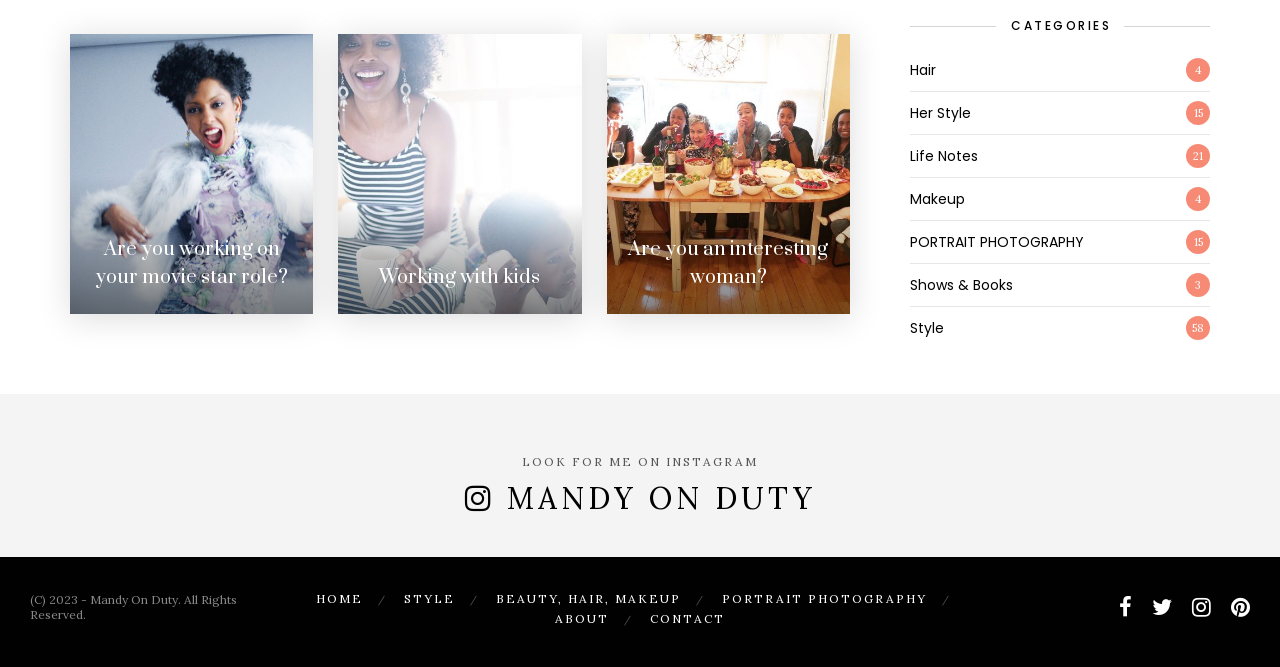Please look at the image and answer the question with a detailed explanation: What is the name of the blog?

The name of the blog can be found in the heading element with the text 'MANDY ON DUTY' located at the bottom of the page.